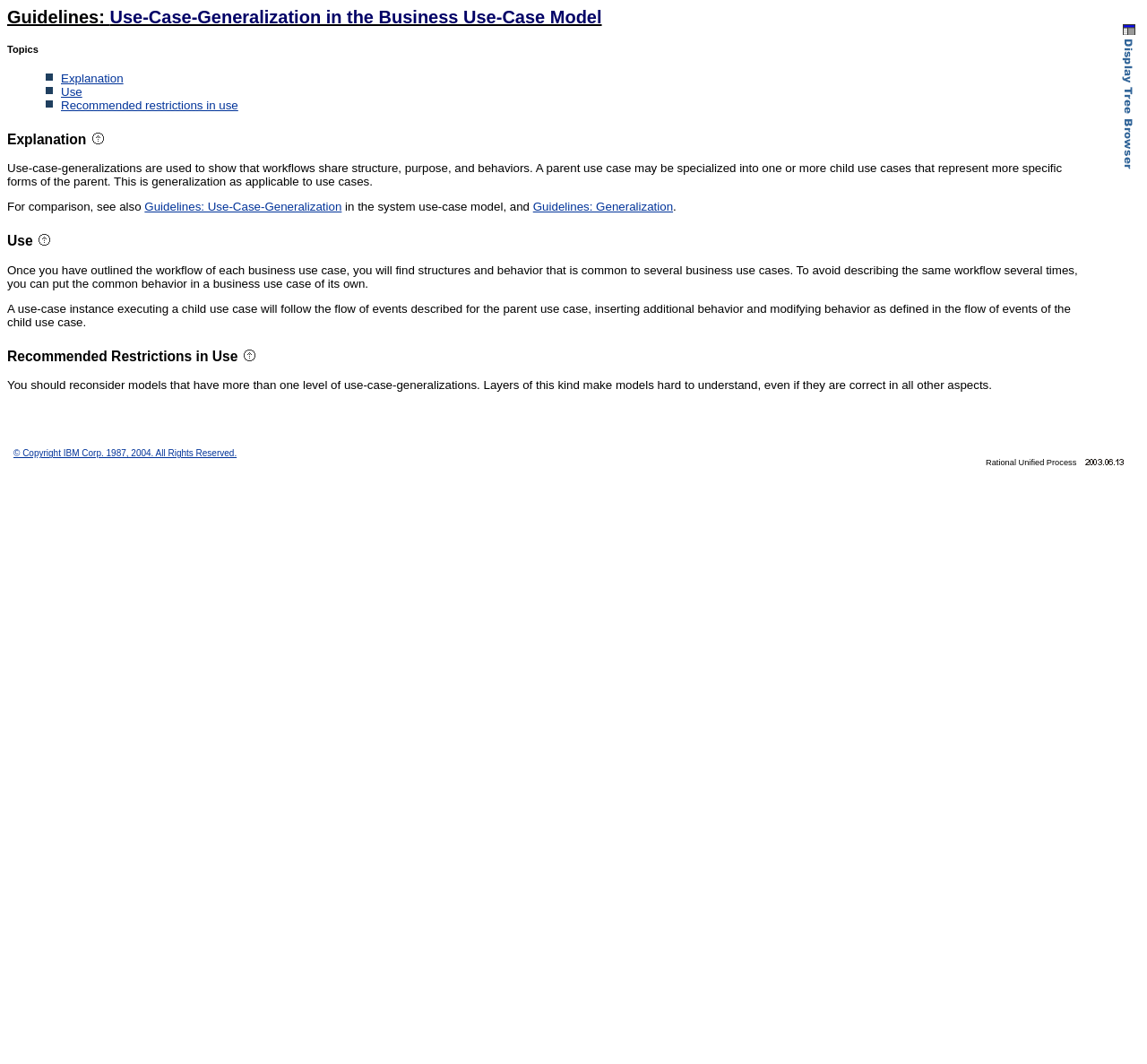Predict the bounding box coordinates of the area that should be clicked to accomplish the following instruction: "View 'Recommended Restrictions in Use'". The bounding box coordinates should consist of four float numbers between 0 and 1, i.e., [left, top, right, bottom].

[0.006, 0.322, 0.955, 0.343]